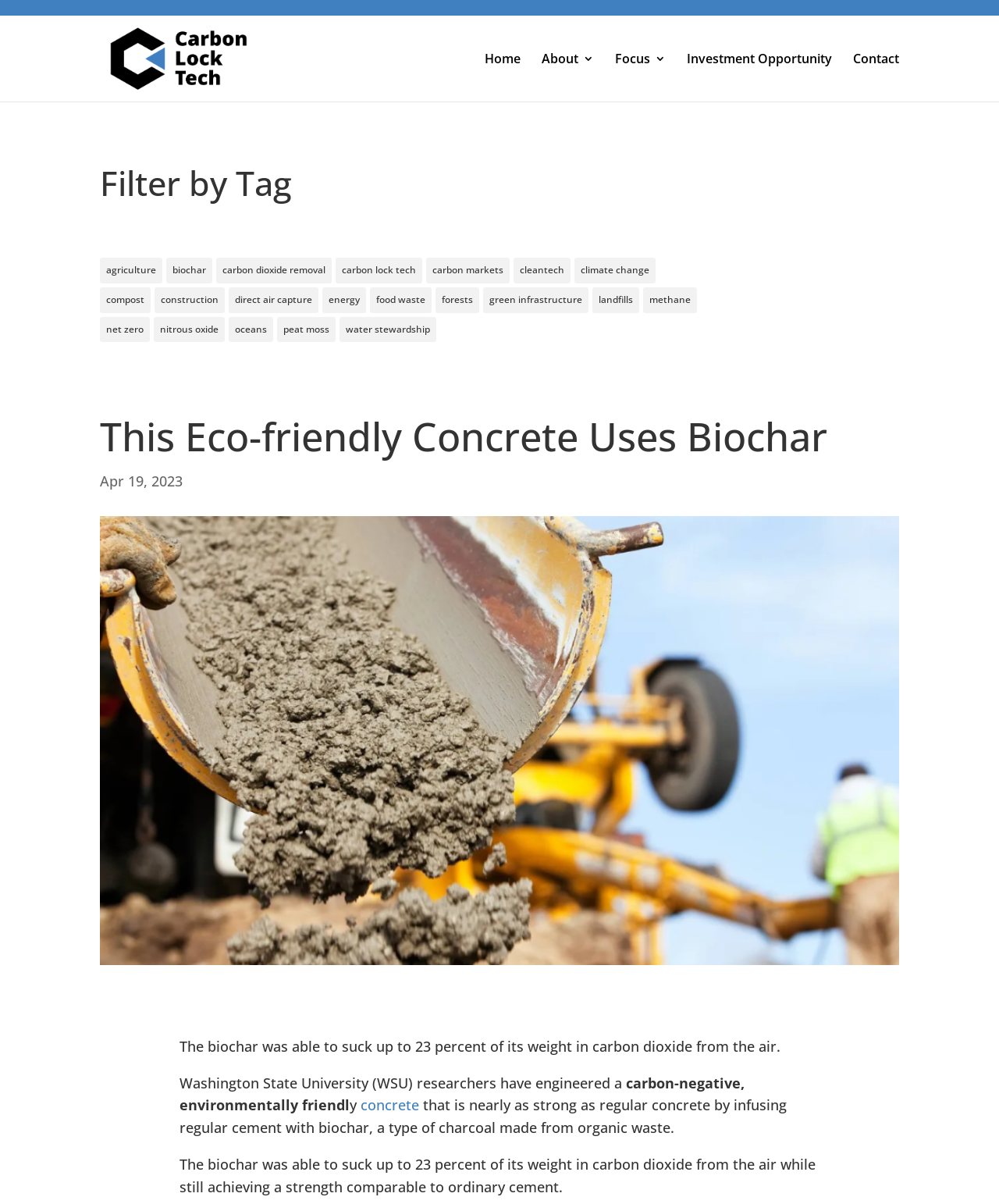Answer succinctly with a single word or phrase:
What percentage of its weight in carbon dioxide can the biochar suck up?

23 percent